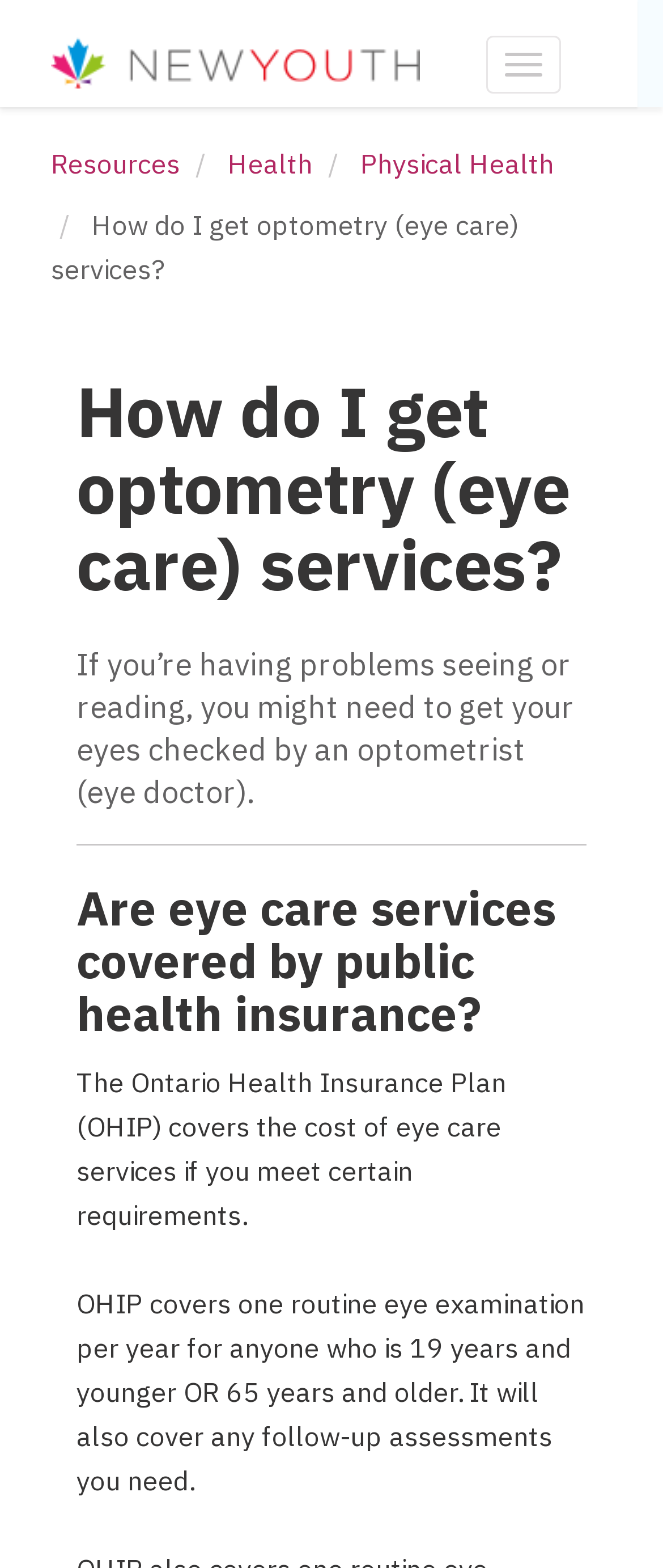Determine and generate the text content of the webpage's headline.

How do I get optometry (eye care) services?